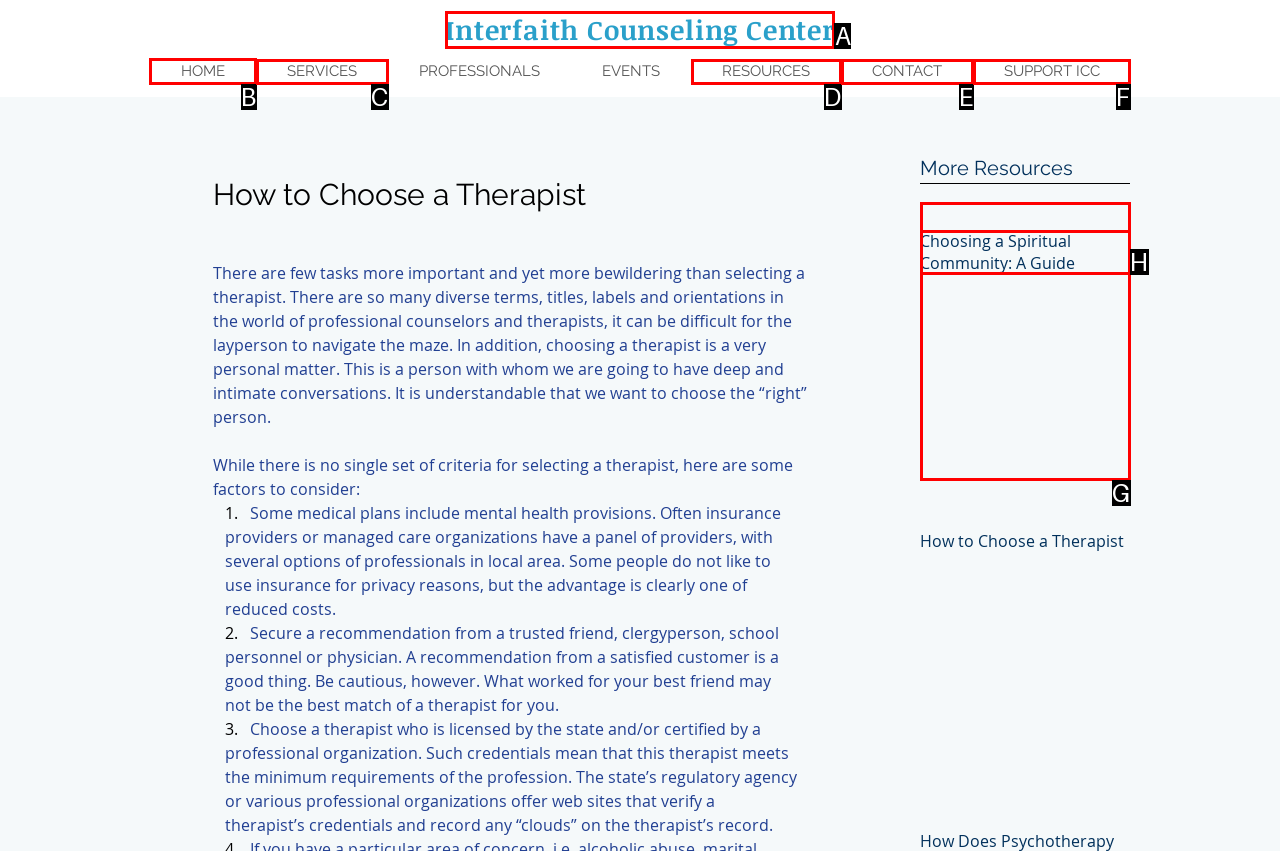Decide which UI element to click to accomplish the task: Click on HOME
Respond with the corresponding option letter.

B